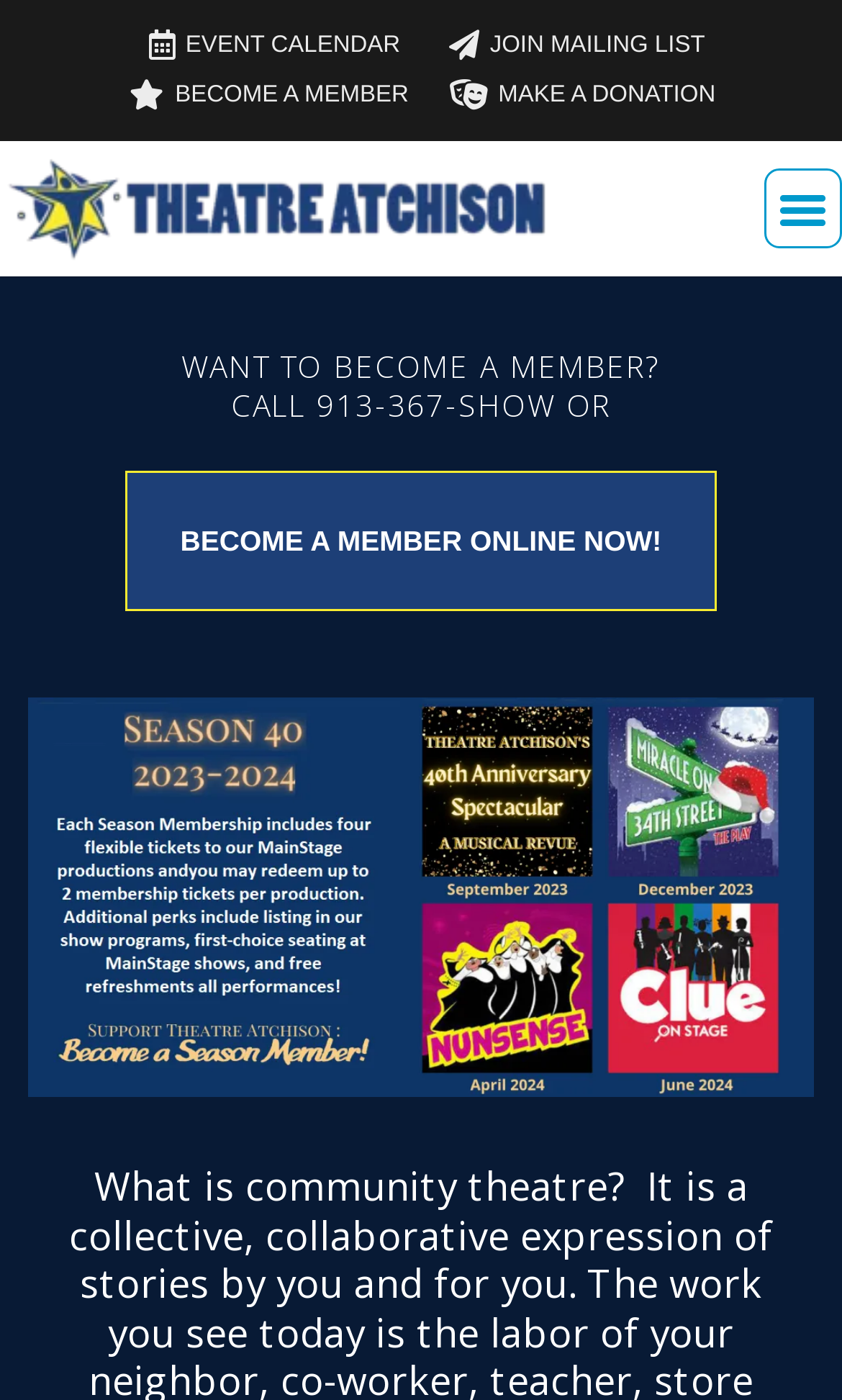Given the element description "Join Mailing List" in the screenshot, predict the bounding box coordinates of that UI element.

[0.524, 0.015, 0.837, 0.05]